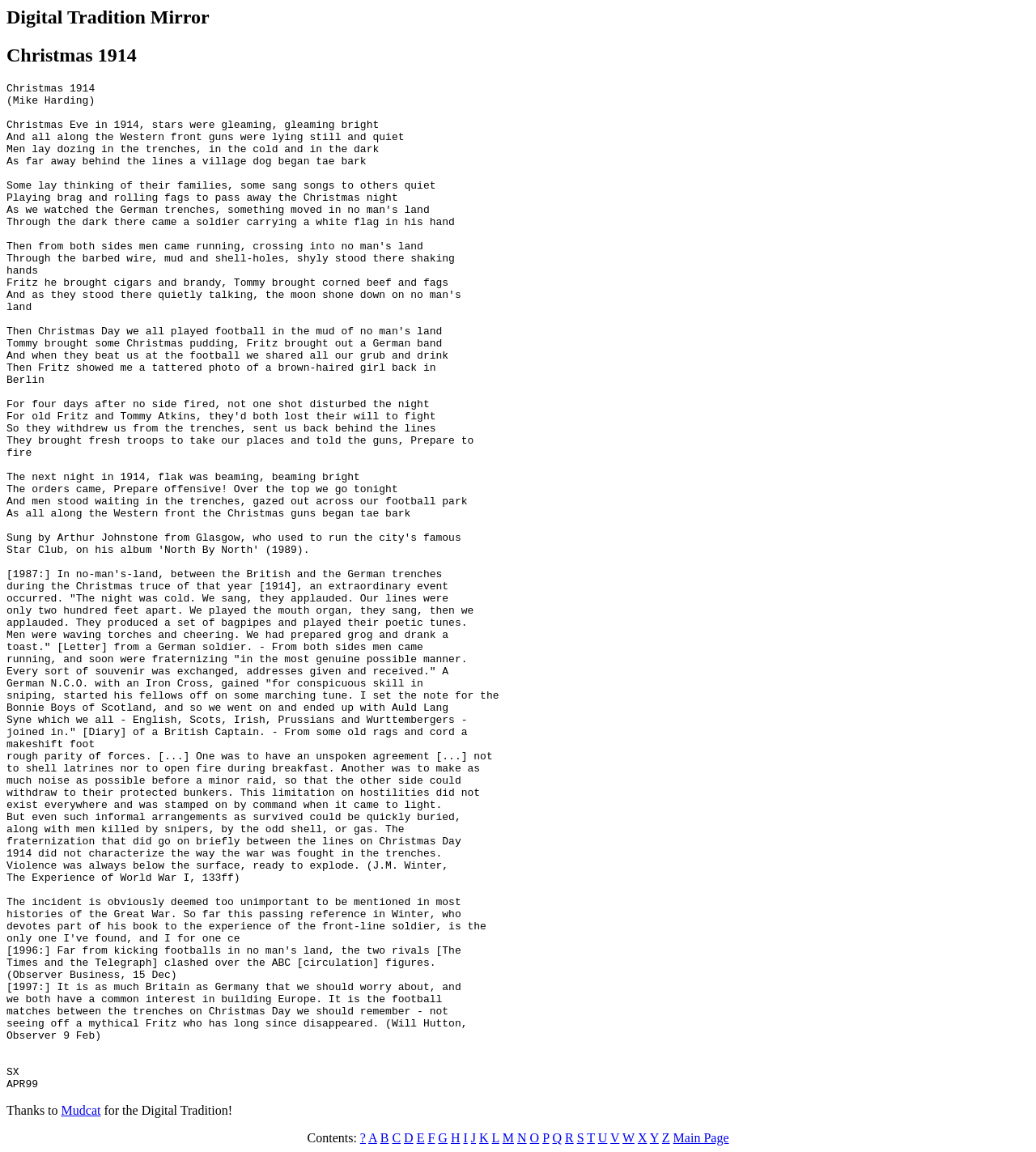Give a succinct answer to this question in a single word or phrase: 
What is the poem about?

Christmas Truce